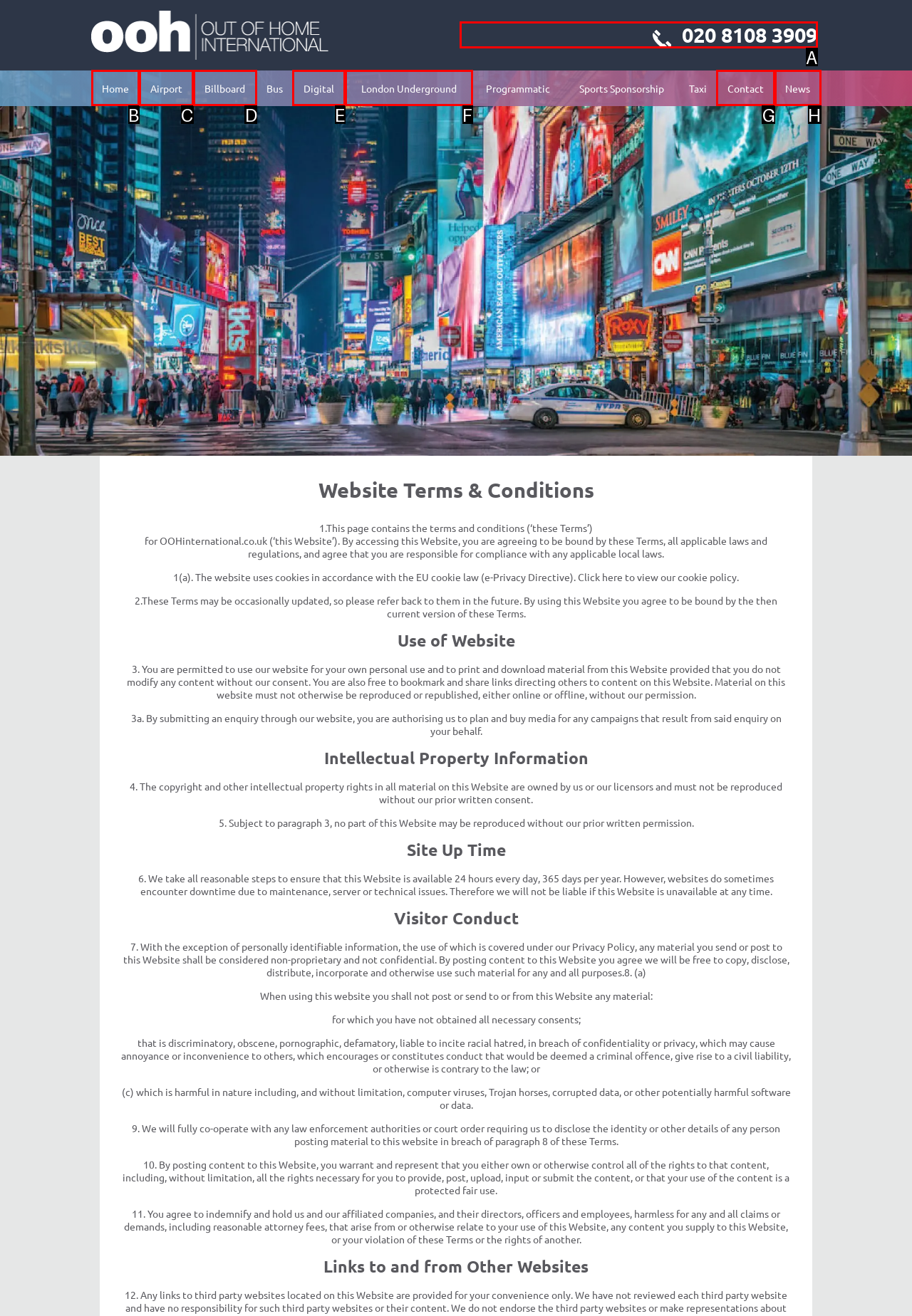Point out the option that best suits the description: Contact
Indicate your answer with the letter of the selected choice.

G